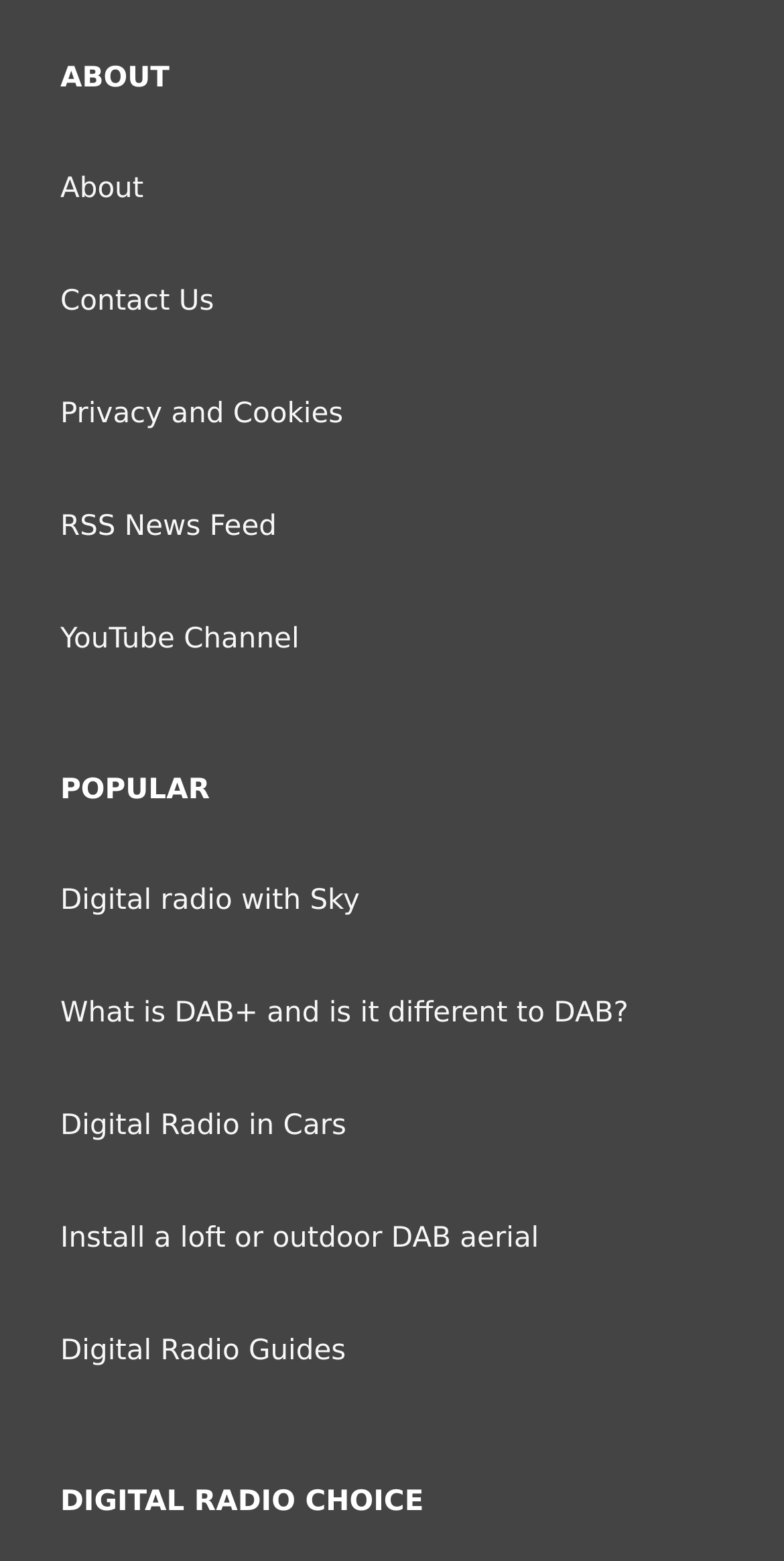Determine the bounding box for the UI element as described: "YouTube Channel". The coordinates should be represented as four float numbers between 0 and 1, formatted as [left, top, right, bottom].

[0.077, 0.379, 0.382, 0.442]